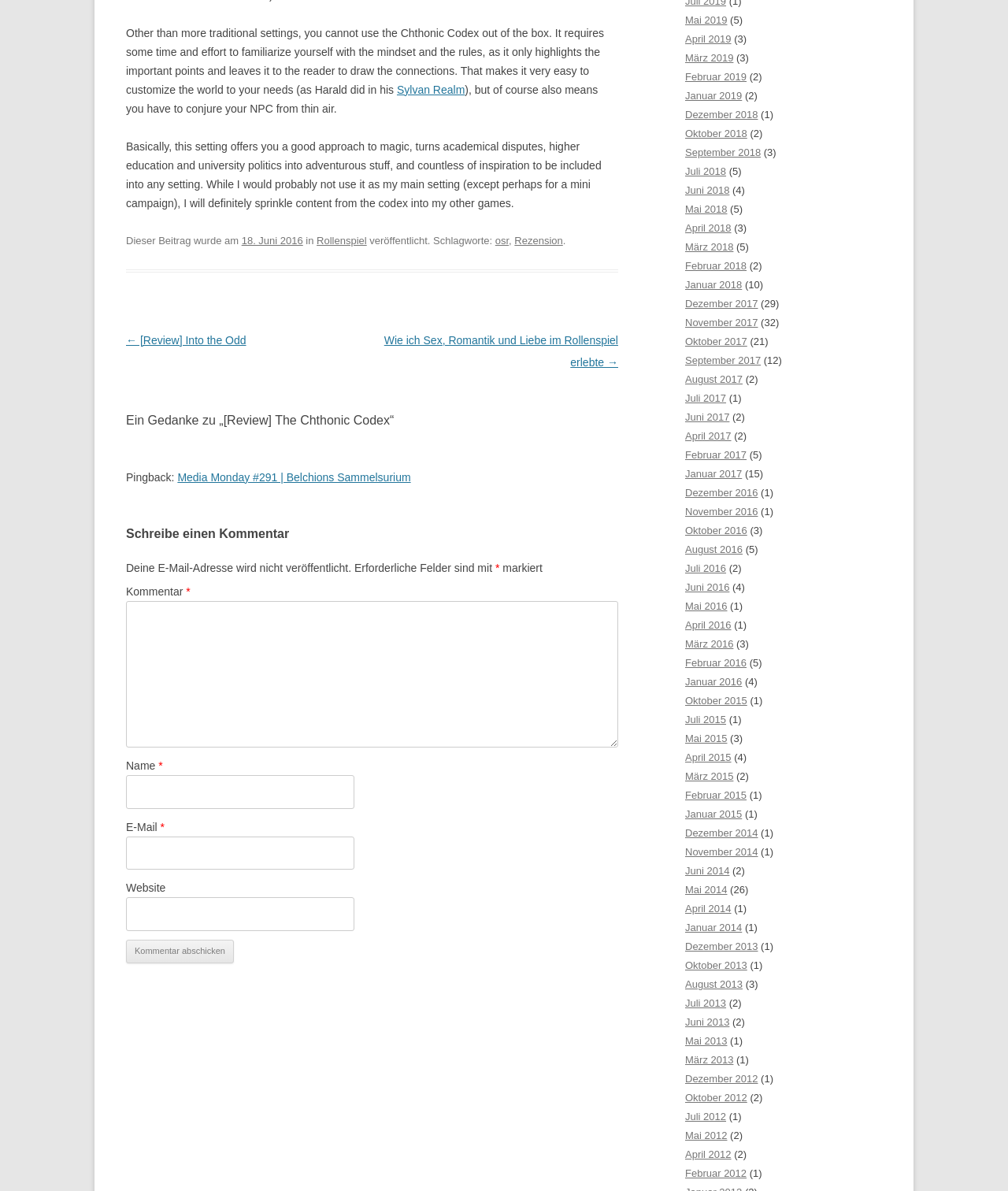Using the element description Rollenspiel, predict the bounding box coordinates for the UI element. Provide the coordinates in (top-left x, top-left y, bottom-right x, bottom-right y) format with values ranging from 0 to 1.

[0.314, 0.197, 0.364, 0.207]